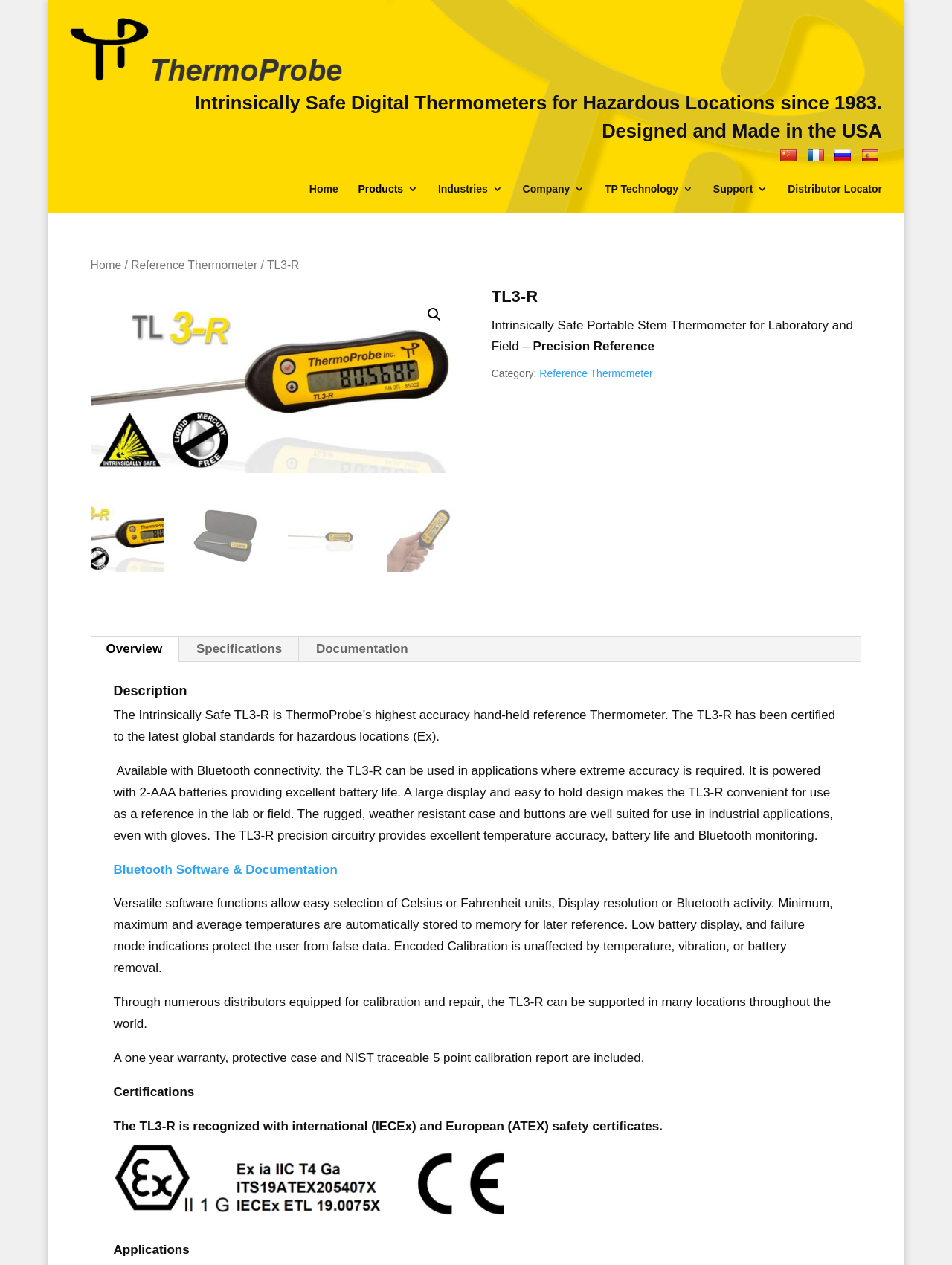Please provide the bounding box coordinates for the element that needs to be clicked to perform the following instruction: "View the Specifications tab". The coordinates should be given as four float numbers between 0 and 1, i.e., [left, top, right, bottom].

[0.189, 0.503, 0.313, 0.523]